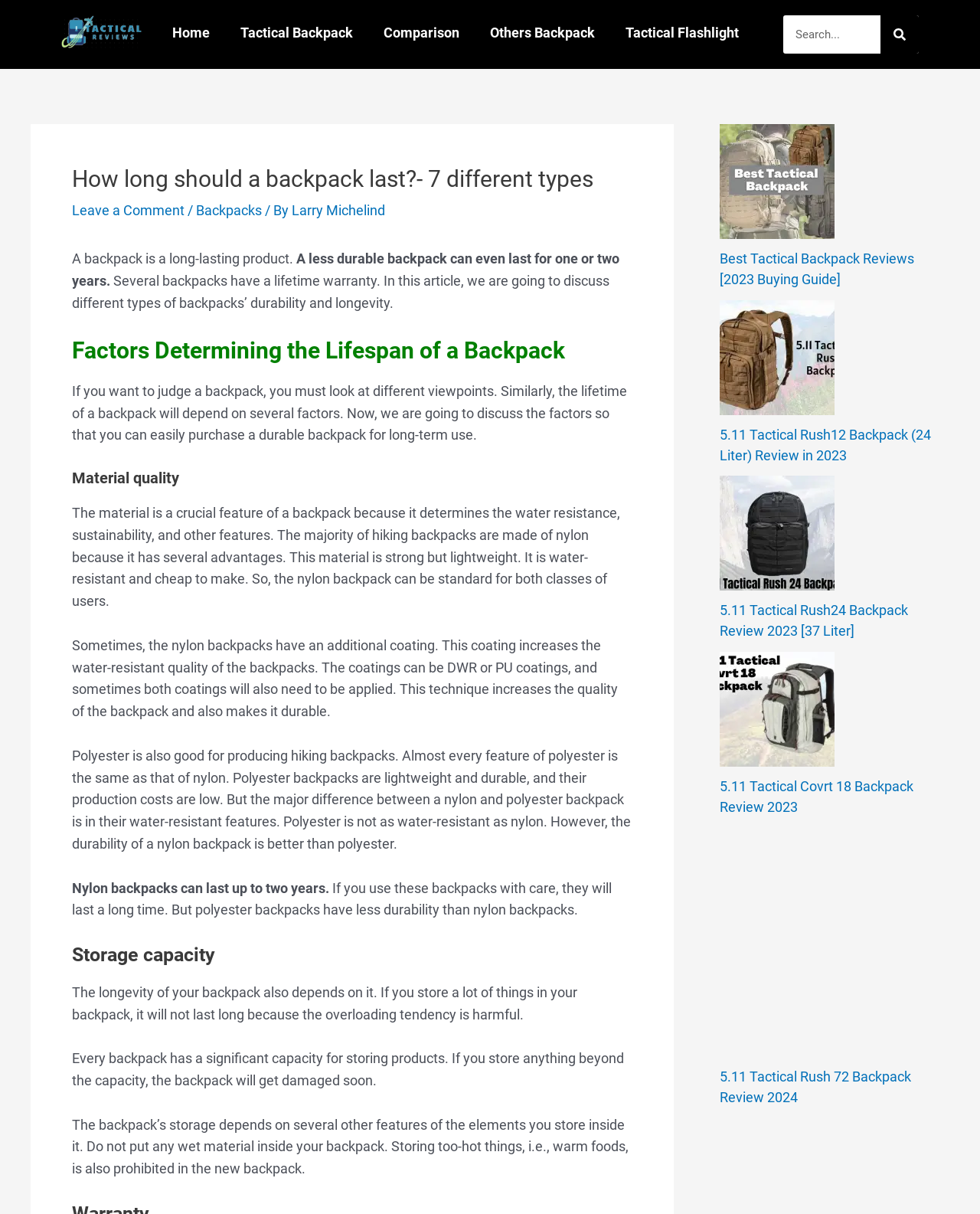Provide the text content of the webpage's main heading.

How long should a backpack last?- 7 different types